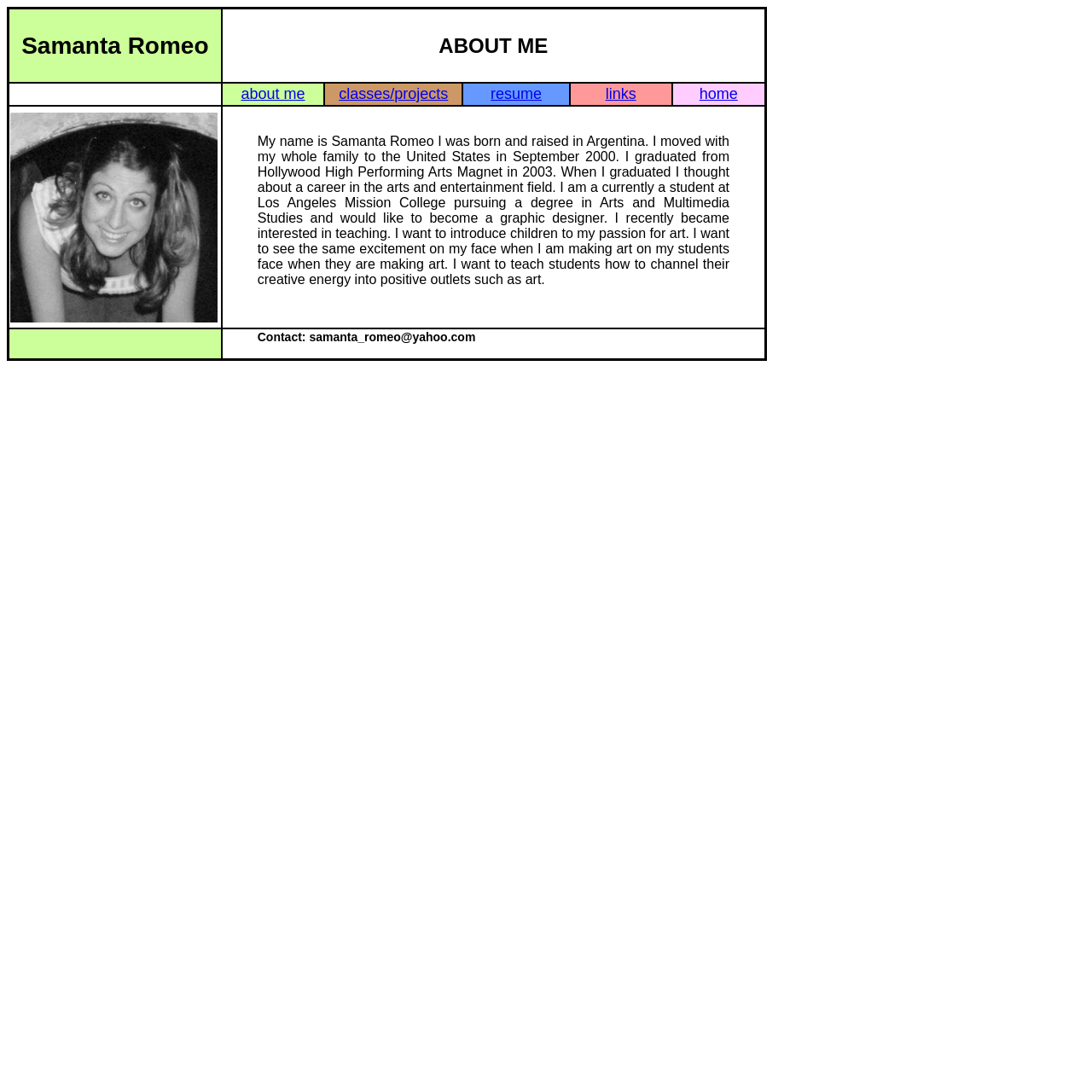Predict the bounding box of the UI element that fits this description: "classes/projects".

[0.31, 0.078, 0.41, 0.094]